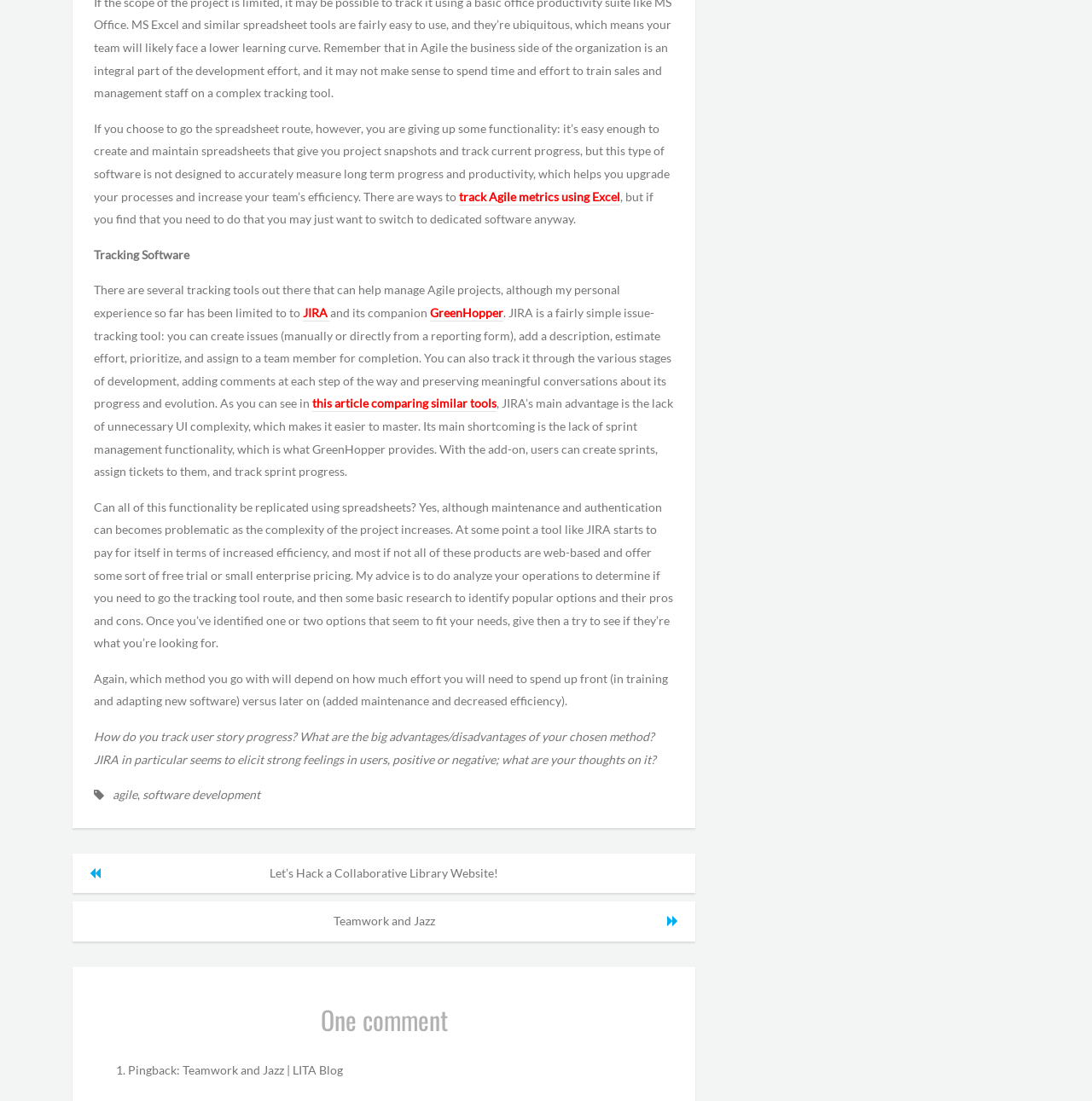Please identify the bounding box coordinates of the element I need to click to follow this instruction: "Click the link to track Agile metrics using Excel".

[0.42, 0.172, 0.568, 0.186]